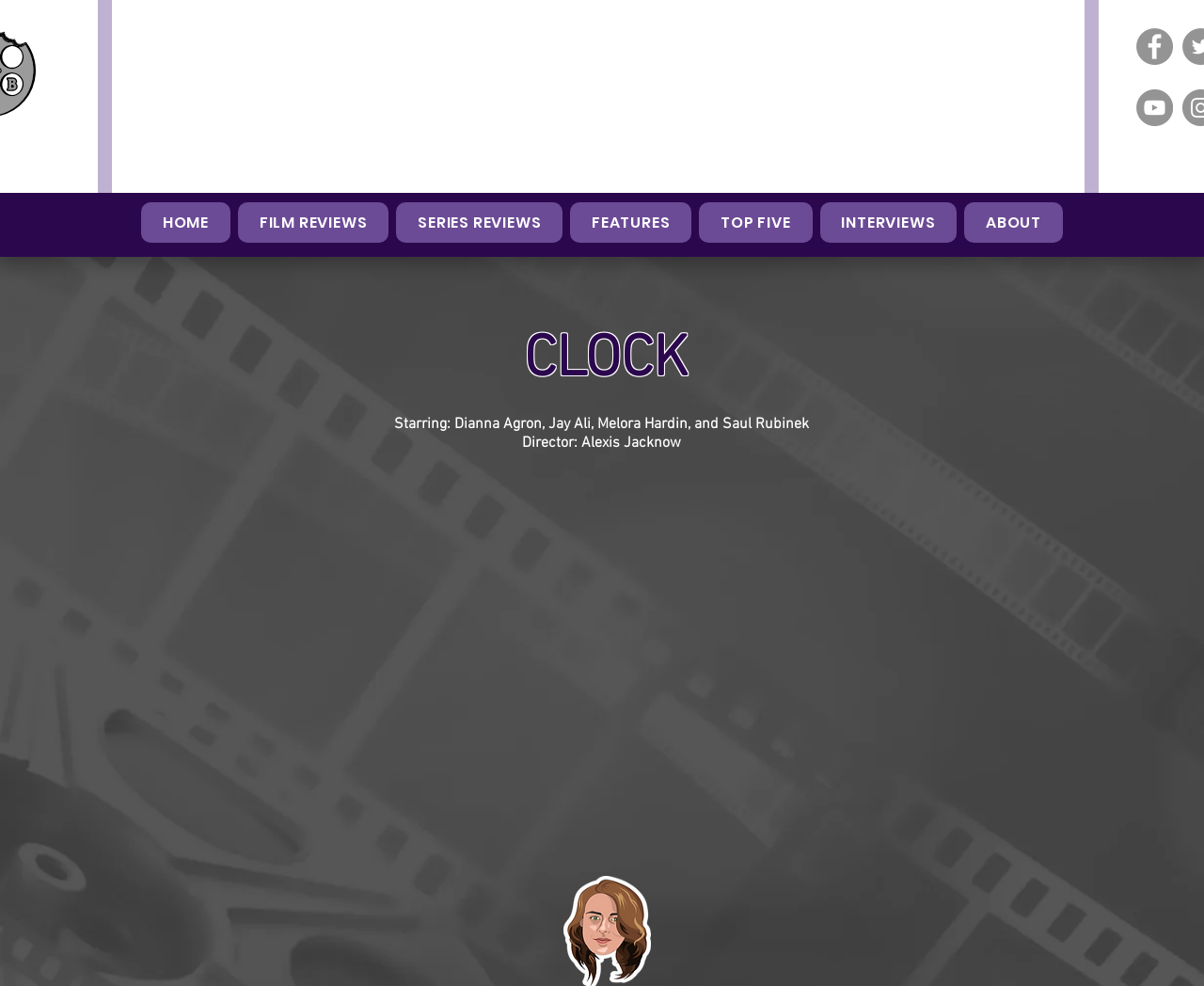Reply to the question below using a single word or brief phrase:
What is the type of content provided by this website?

Film and series reviews